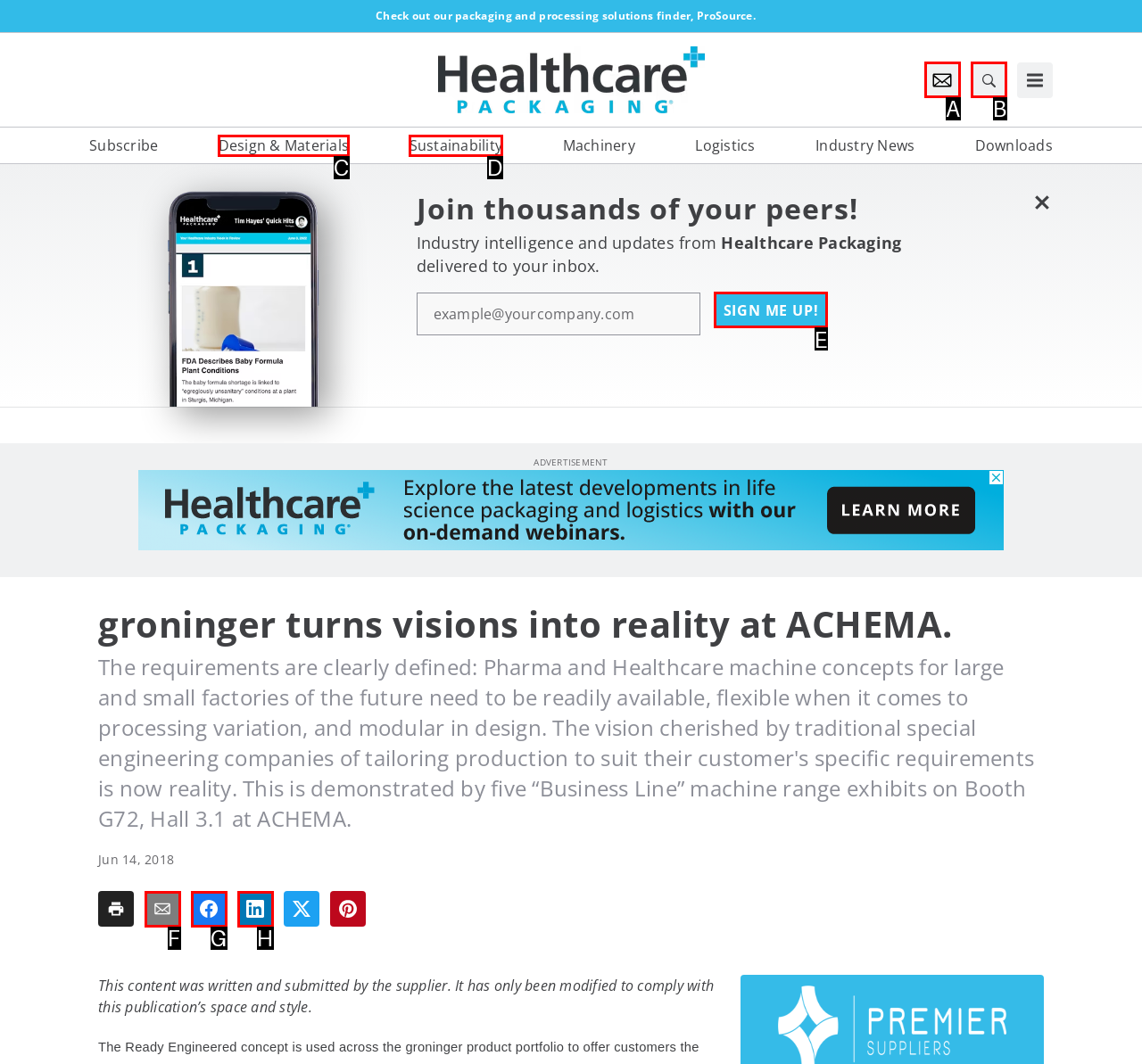From the options shown, which one fits the description: Facebook Icon? Respond with the appropriate letter.

G